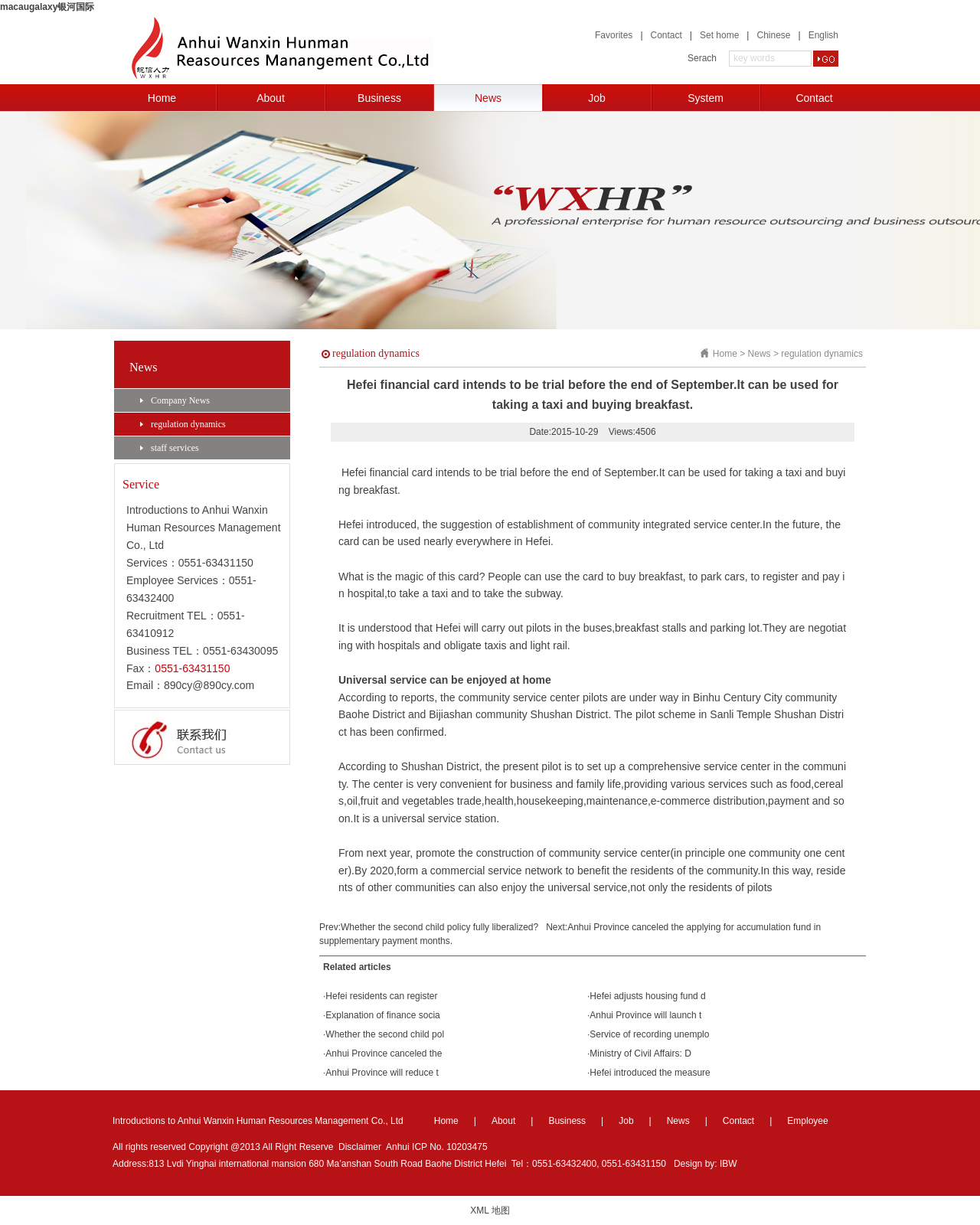How many community service centers will be built by 2020?
Ensure your answer is thorough and detailed.

I found the answer by looking at the StaticText element with the content 'By 2020,form a commercial service network to benefit the residents of the community.In this way, residents of other communities can also enjoy the universal service,not only the residents of pilots' which is located at [0.345, 0.691, 0.863, 0.73]